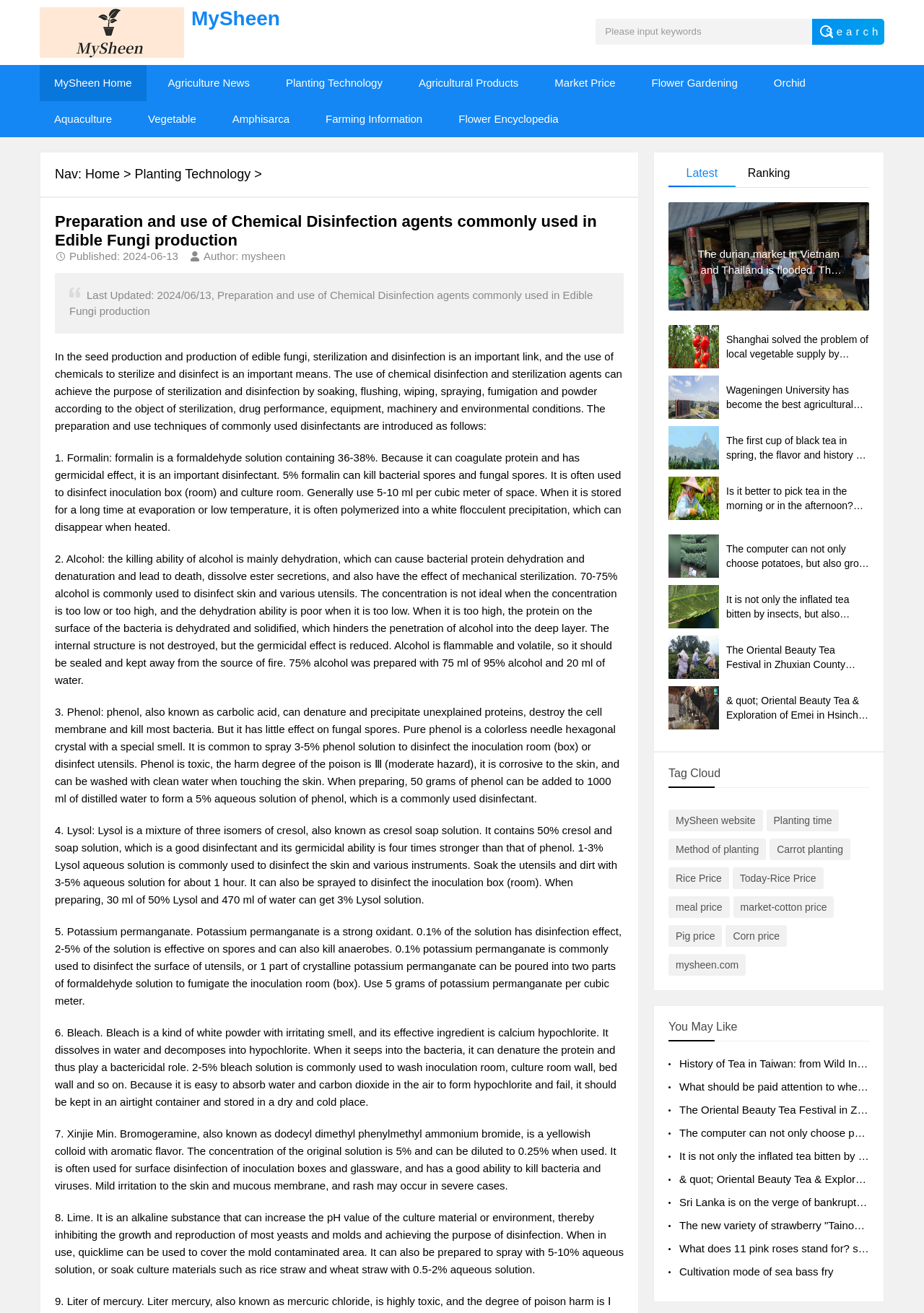From the given element description: "Agricultural Products", find the bounding box for the UI element. Provide the coordinates as four float numbers between 0 and 1, in the order [left, top, right, bottom].

[0.437, 0.05, 0.577, 0.077]